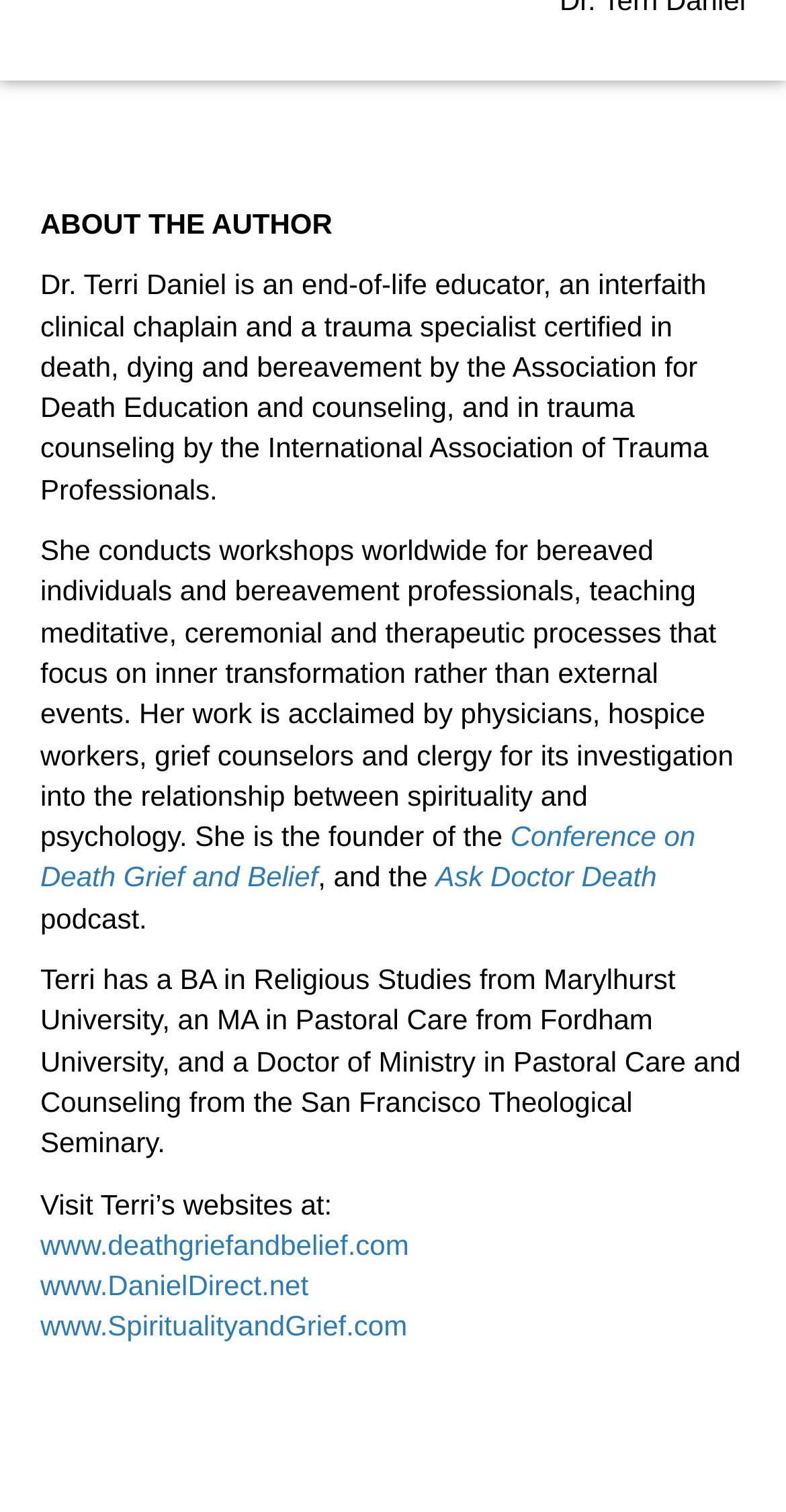What is the name of the podcast?
Give a one-word or short-phrase answer derived from the screenshot.

Ask Doctor Death